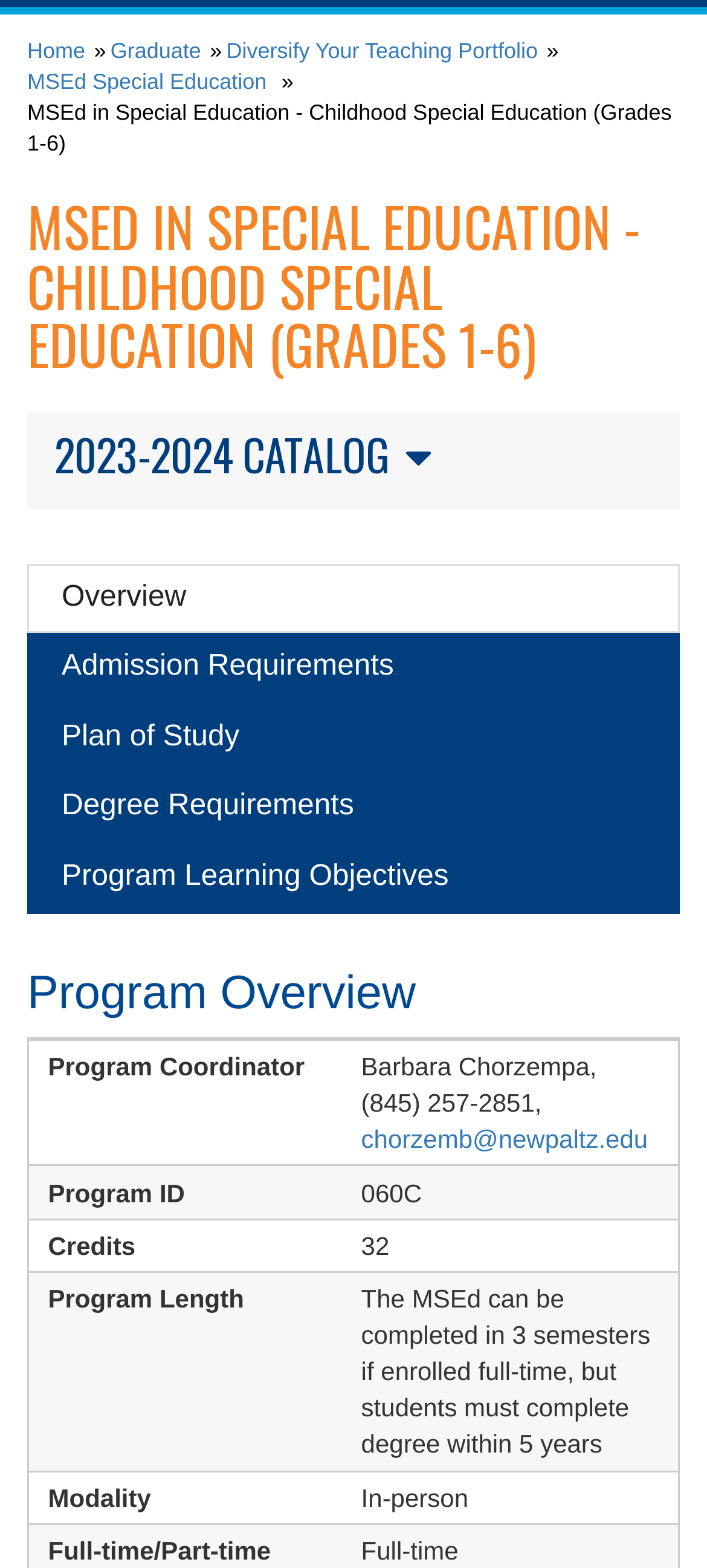Identify the bounding box for the UI element that is described as follows: "MSEd Special Education".

[0.038, 0.044, 0.386, 0.06]